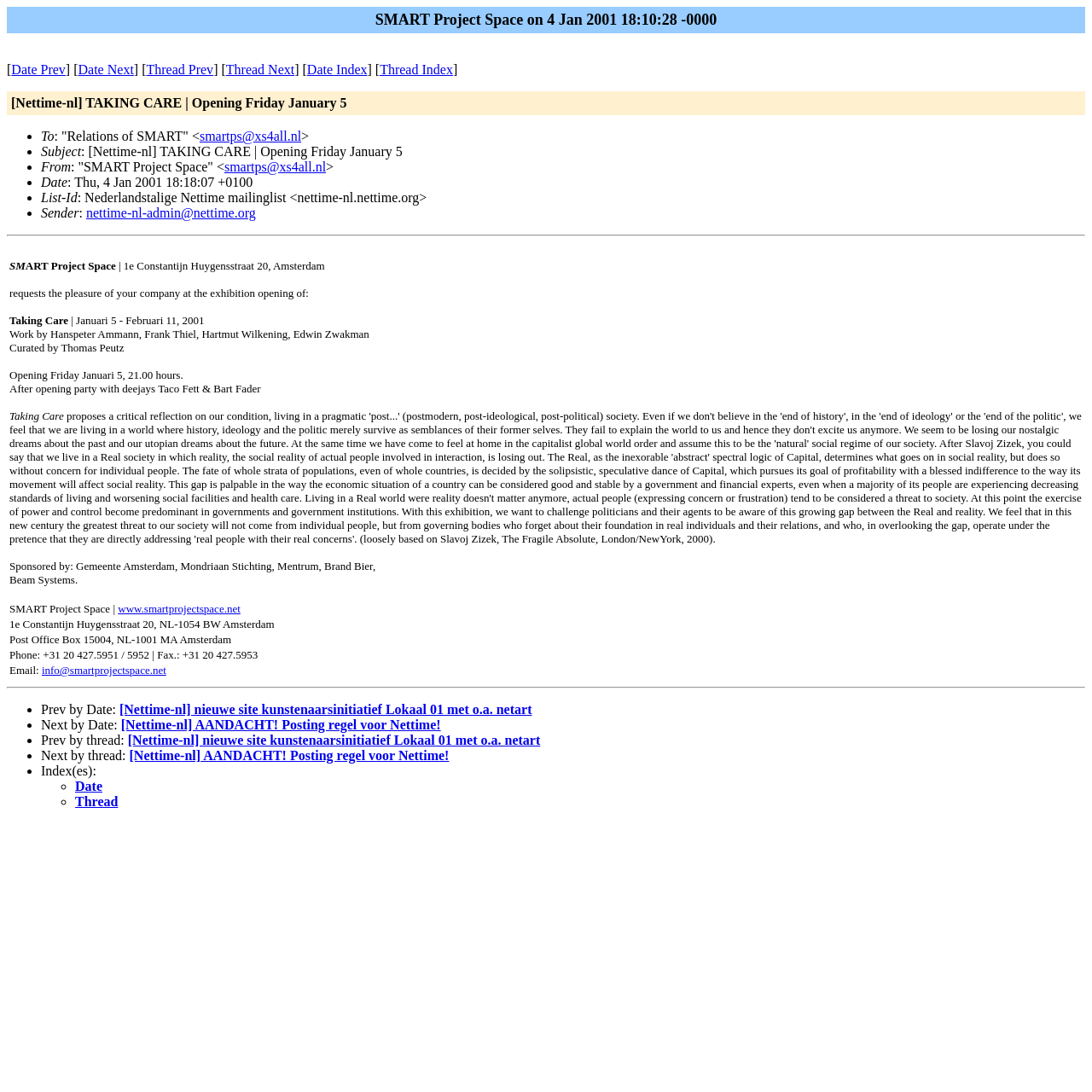Write a detailed summary of the webpage, including text, images, and layout.

This webpage appears to be an archived email or a forum post from a mailing list called "Nettime-nl". The page is divided into several sections. At the top, there is a navigation bar with links to "Date Prev", "Date Next", "Thread Prev", "Thread Next", "Date Index", and "Thread Index". 

Below the navigation bar, there is a section with information about the email, including the sender, recipient, subject, and date. The subject of the email is "[Nettime-nl] TAKING CARE | Opening Friday January 5". 

The main content of the page is an announcement about an exhibition opening at the SMART Project Space in Amsterdam. The exhibition, titled "Taking Care", will feature work by several artists and is curated by Thomas Peutz. The announcement includes a description of the exhibition, which reflects on the current state of society and the role of capitalism. 

The page also includes contact information for the SMART Project Space, including their website, address, phone number, and email. 

At the bottom of the page, there are links to previous and next posts by date and thread, as well as an index of posts by date and thread.